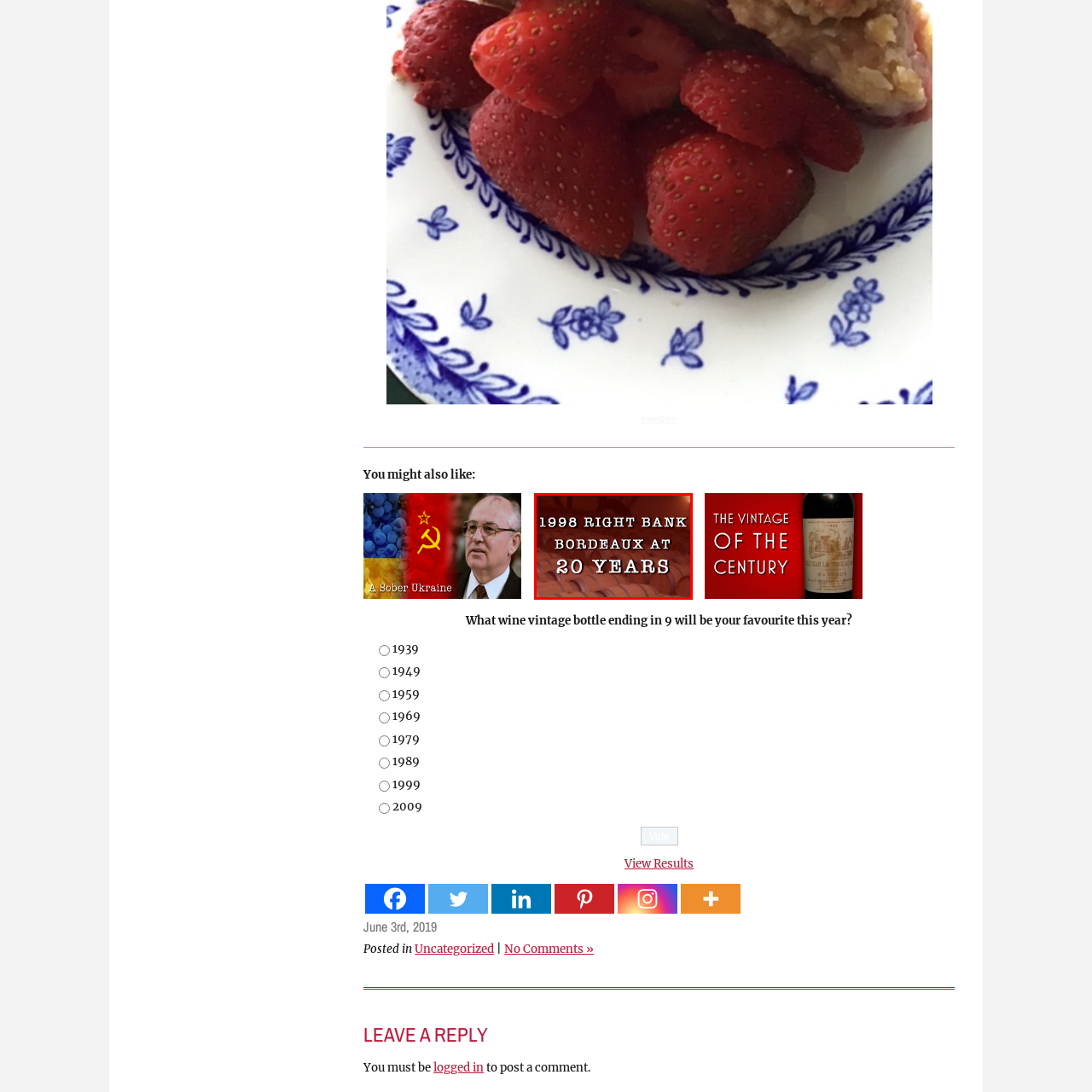What type of setting is depicted in the background?
Focus on the image highlighted within the red borders and answer with a single word or short phrase derived from the image.

Rustic wine cellar